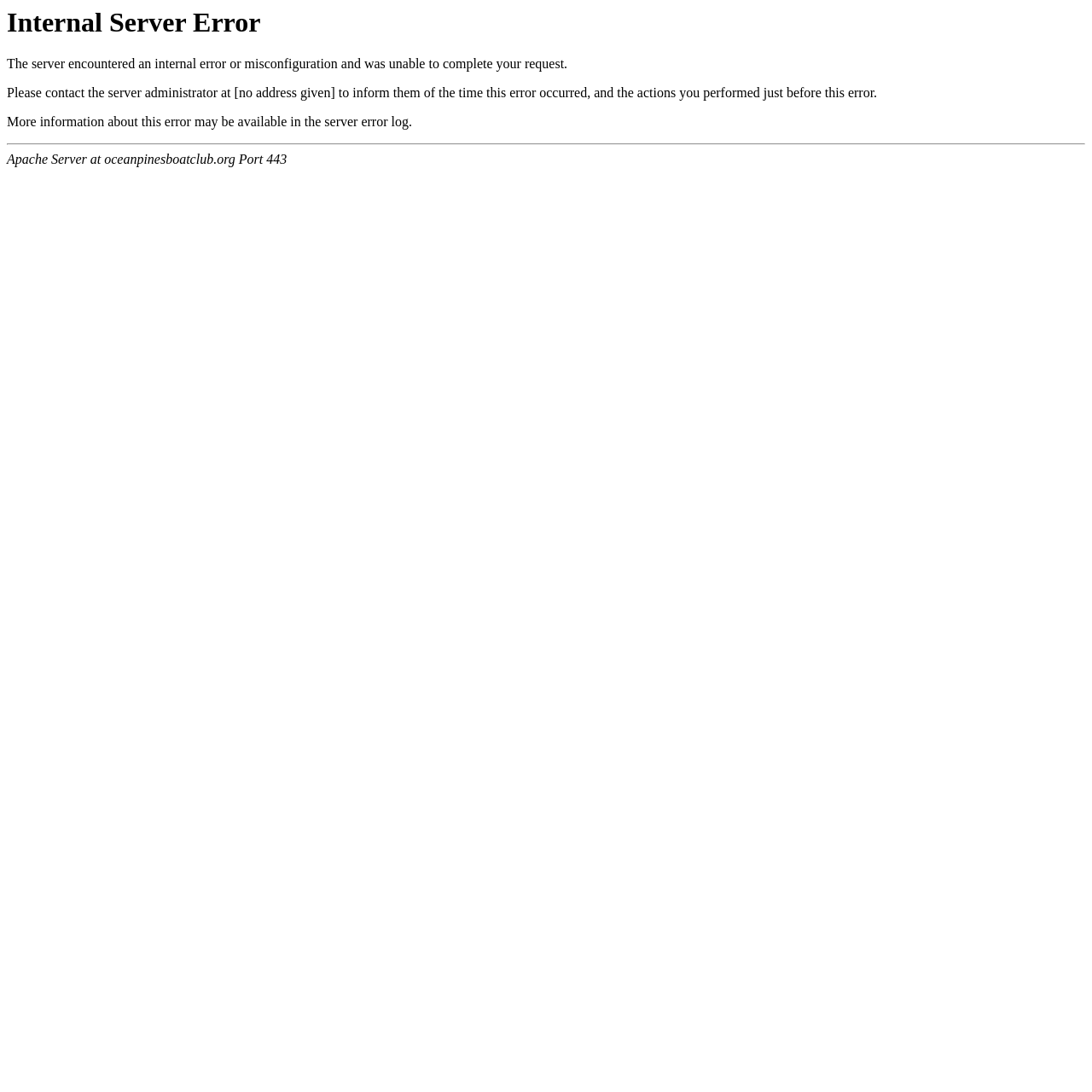Describe all significant elements and features of the webpage.

The webpage displays an error message, "Internal Server Error", in a prominent heading at the top. Below the heading, there are three paragraphs of text explaining the error. The first paragraph states that the server encountered an internal error or misconfiguration and was unable to complete the request. The second paragraph asks the user to contact the server administrator to report the error and provide details of the actions performed before the error occurred. The third paragraph mentions that more information about the error may be available in the server error log.

A horizontal separator line is placed below the three paragraphs of text, separating them from the information that follows. Below the separator line, there is a group of text that displays the server information, specifically "Apache Server at oceanpinesboatclub.org Port 443".